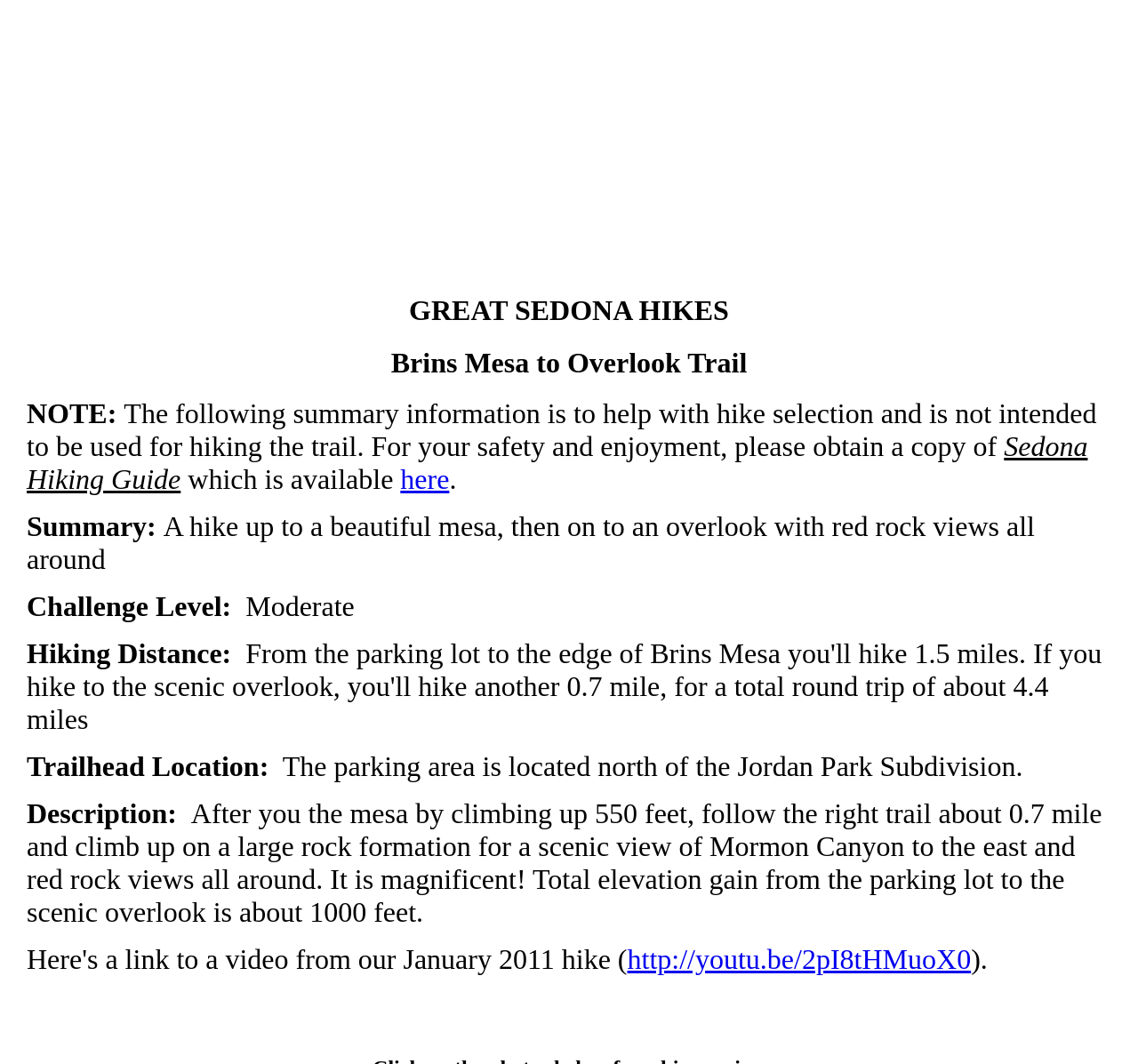For the element described, predict the bounding box coordinates as (top-left x, top-left y, bottom-right x, bottom-right y). All values should be between 0 and 1. Element description: http://youtu.be/2pI8tHMuoX0

[0.551, 0.886, 0.853, 0.916]